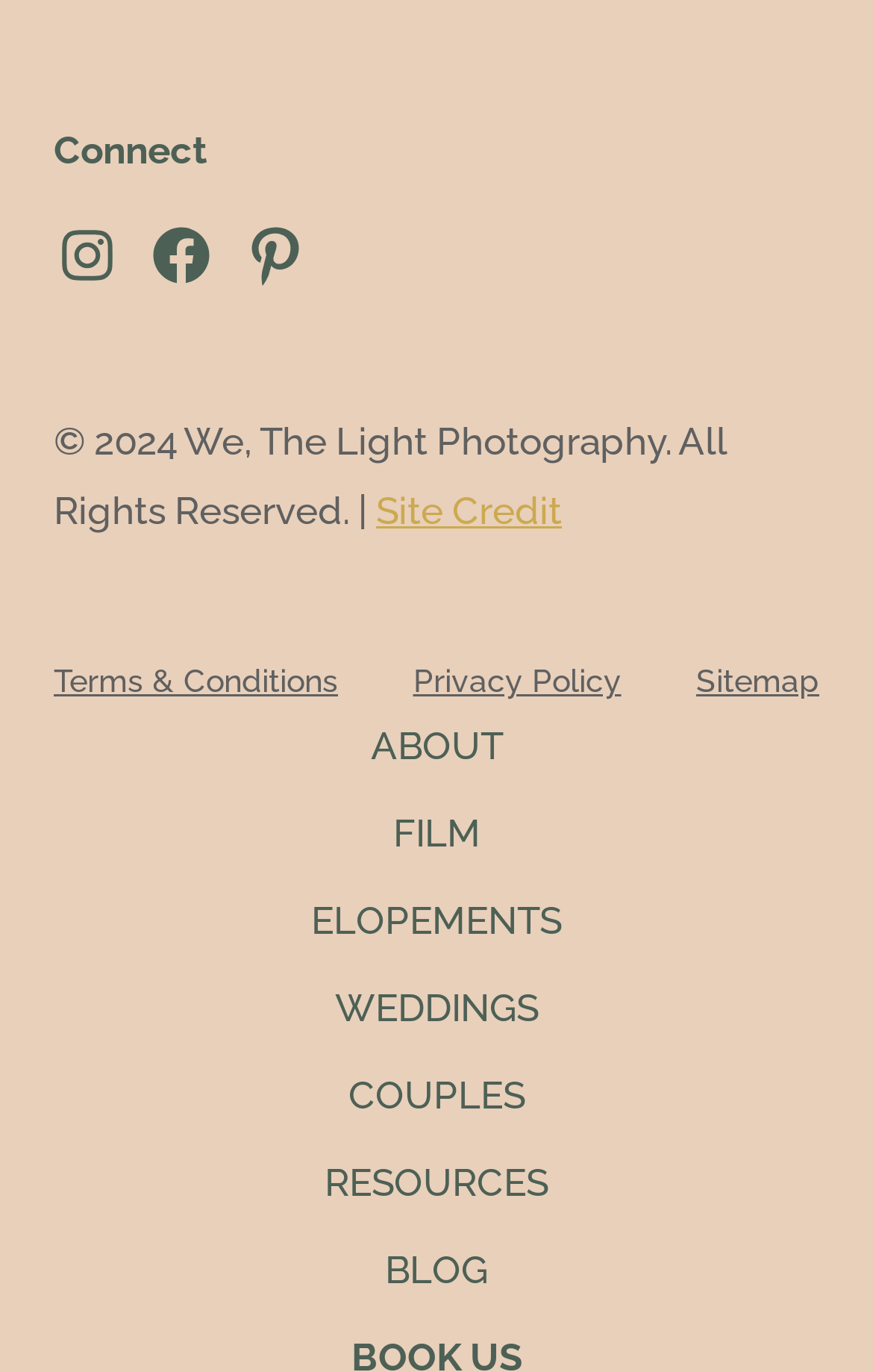Please determine the bounding box coordinates for the element that should be clicked to follow these instructions: "Connect to the website".

[0.062, 0.092, 0.238, 0.125]